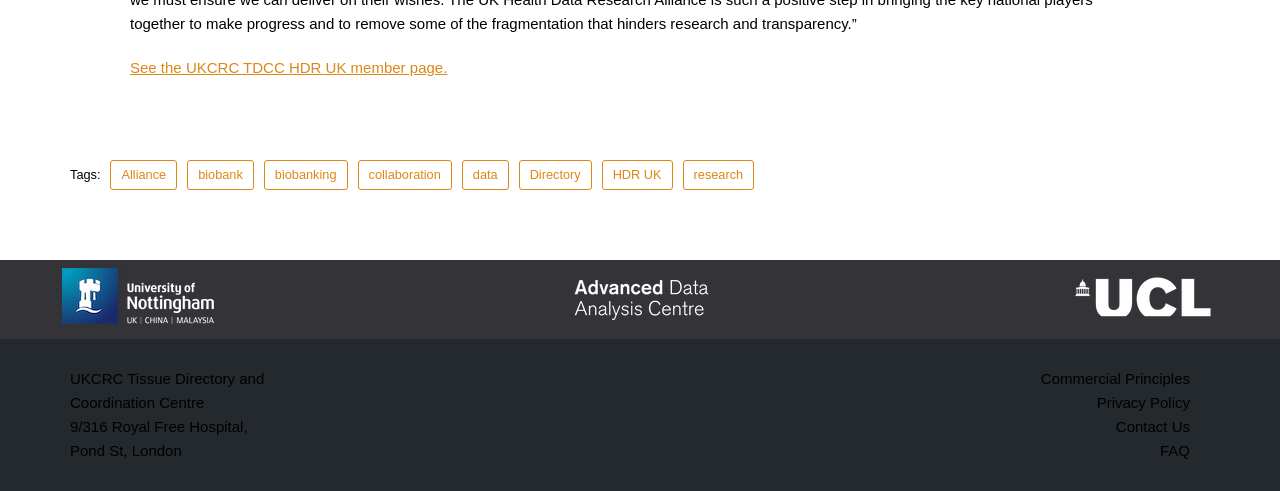Determine the bounding box coordinates of the area to click in order to meet this instruction: "Explore the Alliance tag".

[0.086, 0.326, 0.138, 0.387]